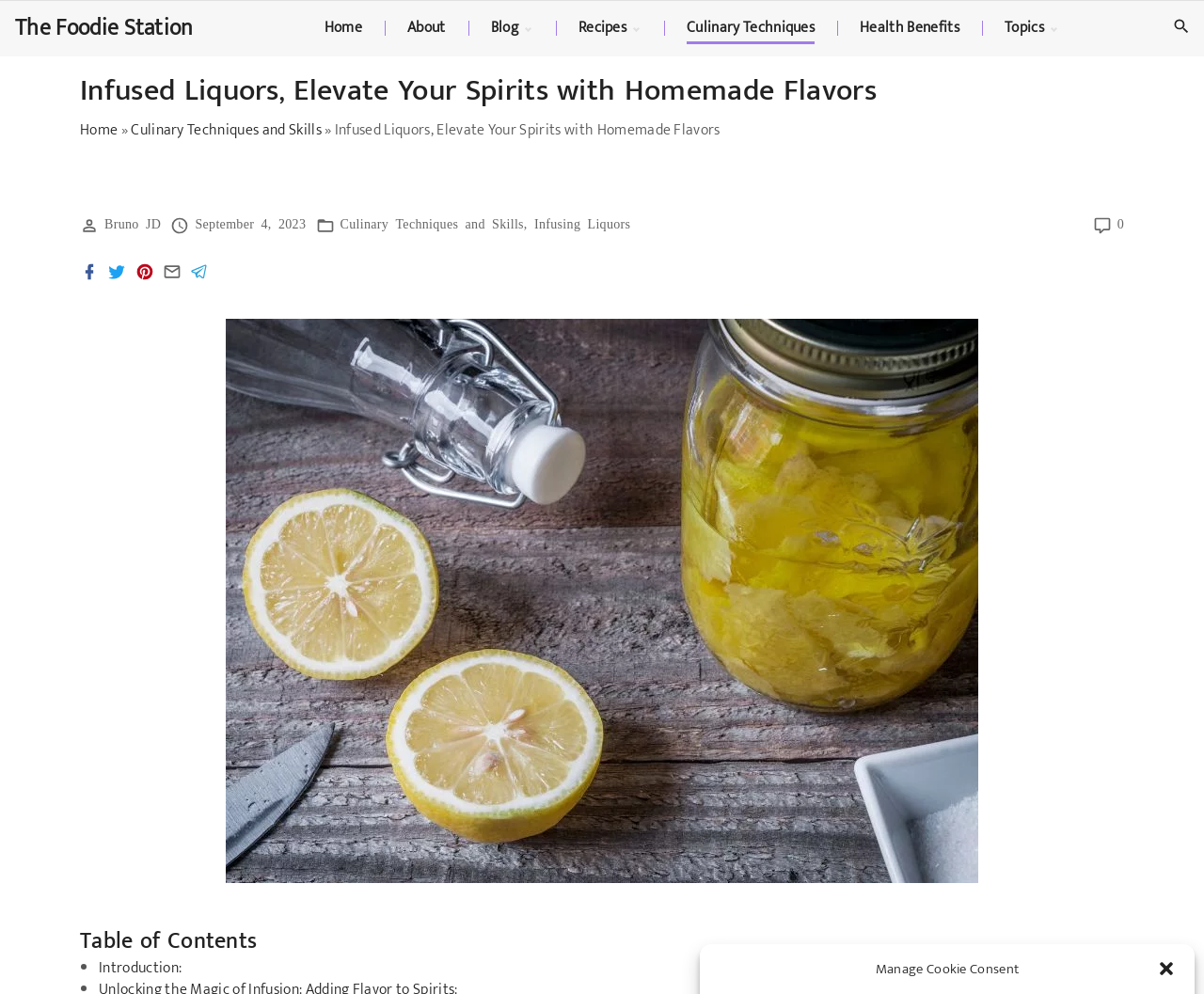What is the purpose of the 'Search Dropdown Toggler' button?
Using the details shown in the screenshot, provide a comprehensive answer to the question.

The 'Search Dropdown Toggler' button is used to search for specific content on the webpage. When clicked, it expands to reveal a search bar, allowing users to input their search queries.